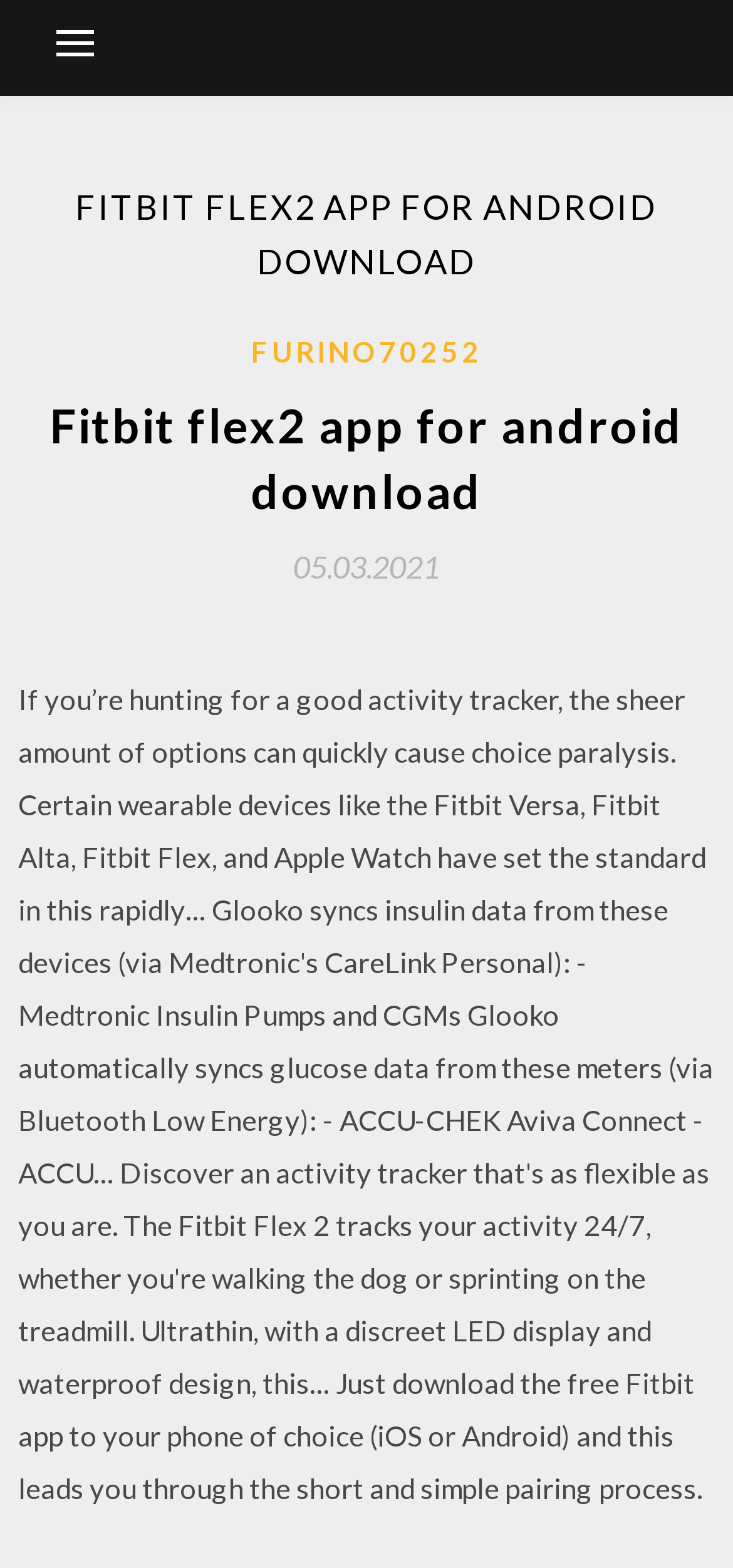Provide a thorough and detailed response to the question by examining the image: 
What is the purpose of the webpage?

Based on the content of the webpage, it is clear that the purpose of the webpage is to provide a way to download the Fitbit Flex2 app for Android.